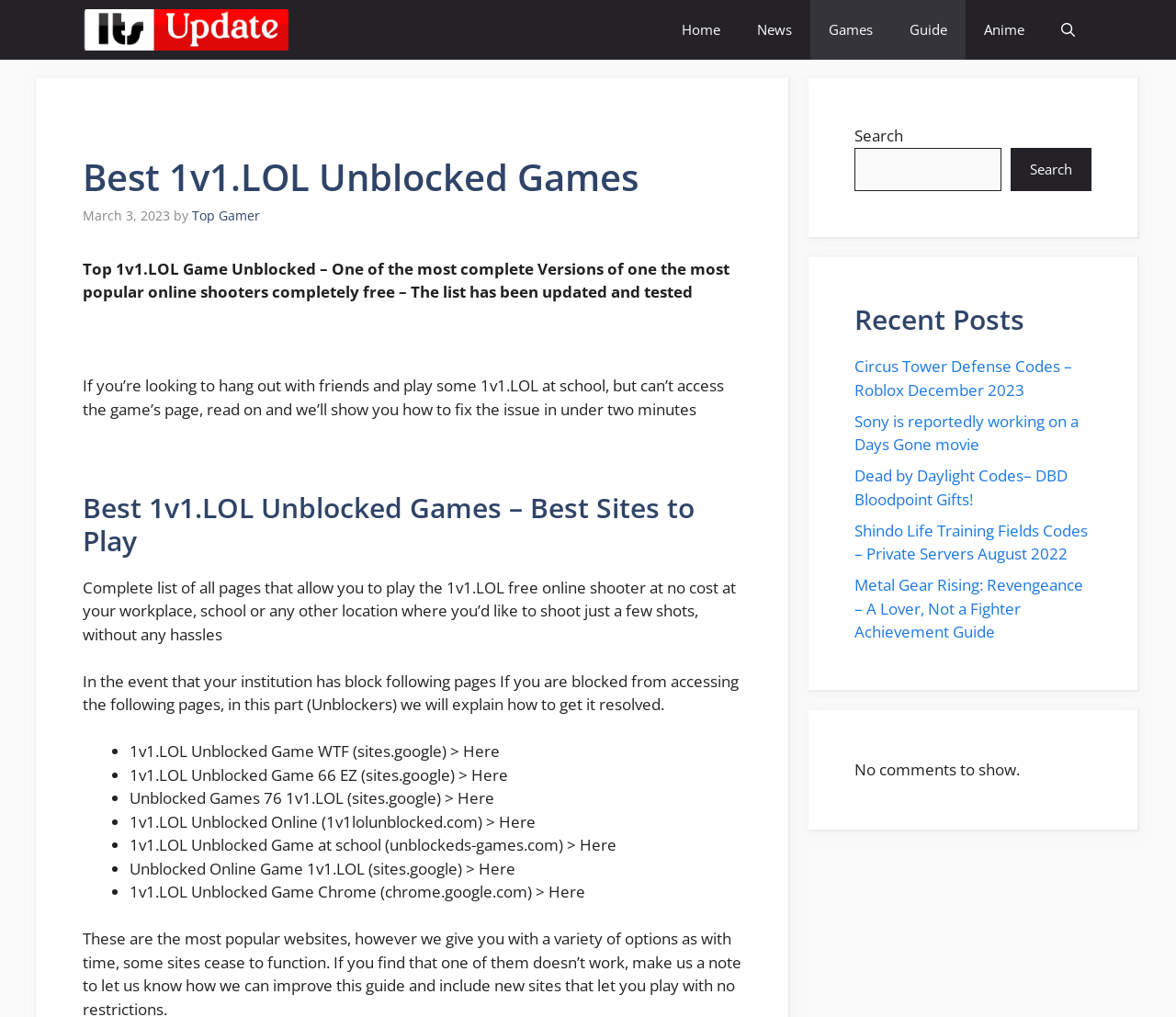Based on the element description "Guide", predict the bounding box coordinates of the UI element.

[0.758, 0.0, 0.821, 0.059]